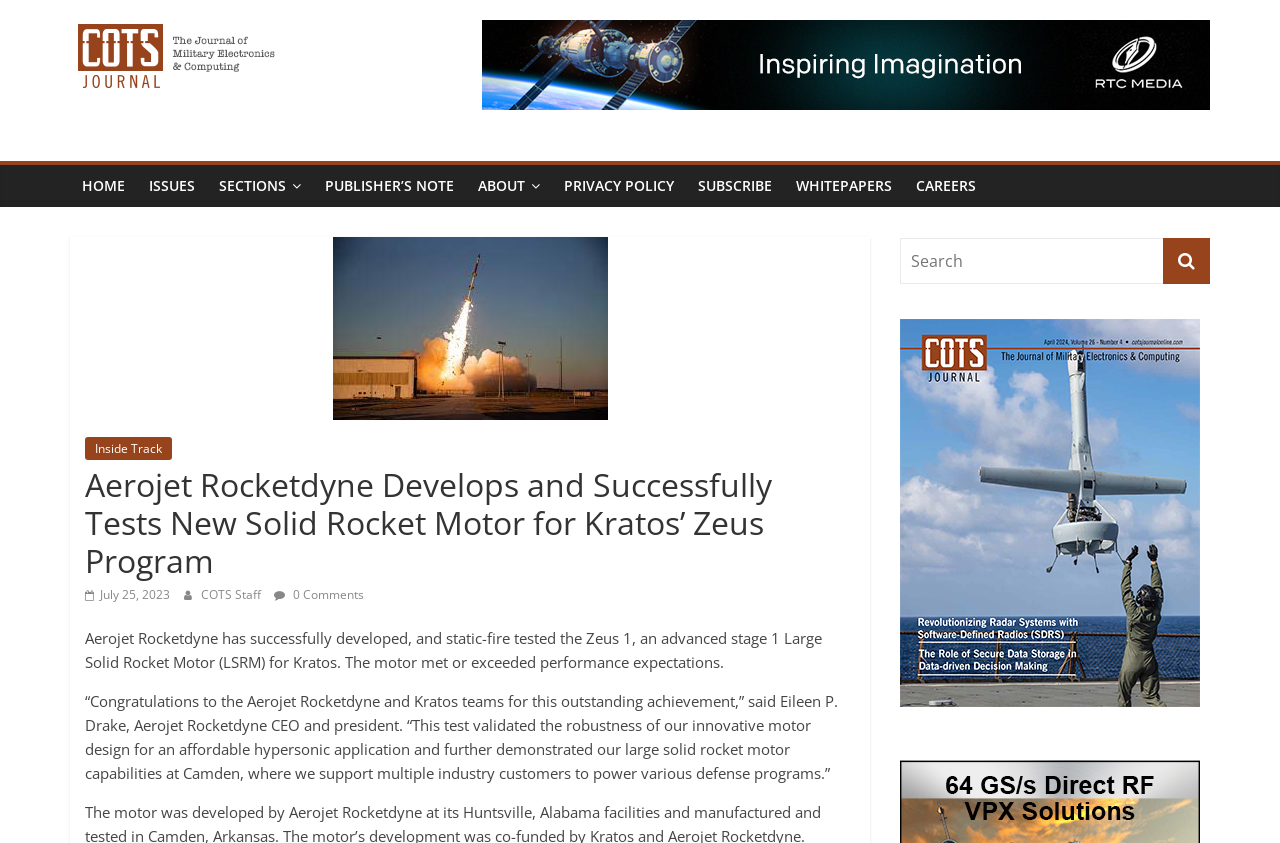Please respond in a single word or phrase: 
Who is the CEO and president of Aerojet Rocketdyne?

Eileen P. Drake